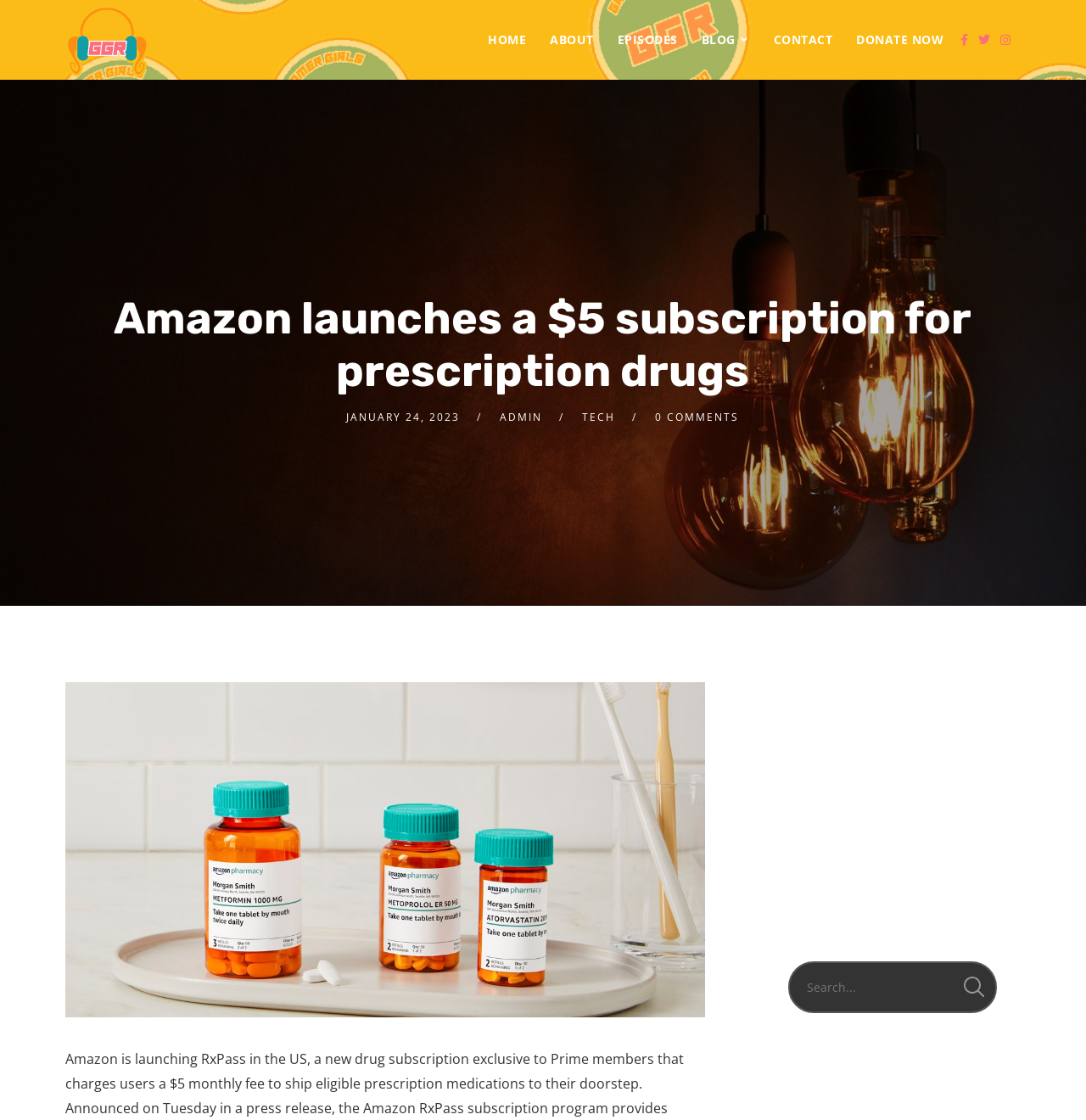Is there a search box on the webpage? Based on the image, give a response in one word or a short phrase.

Yes